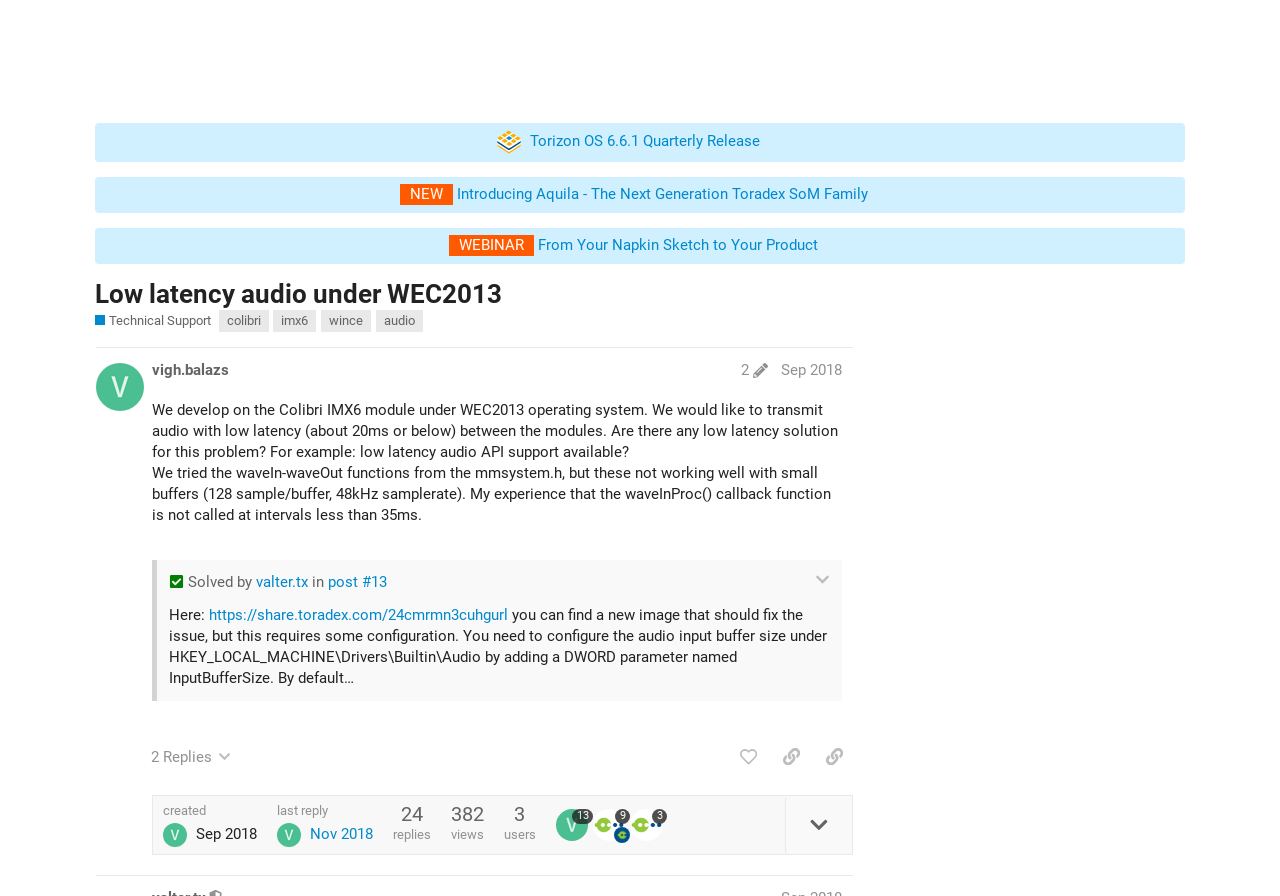Please specify the bounding box coordinates of the clickable section necessary to execute the following command: "Click on the 'Log In' button".

[0.773, 0.041, 0.83, 0.074]